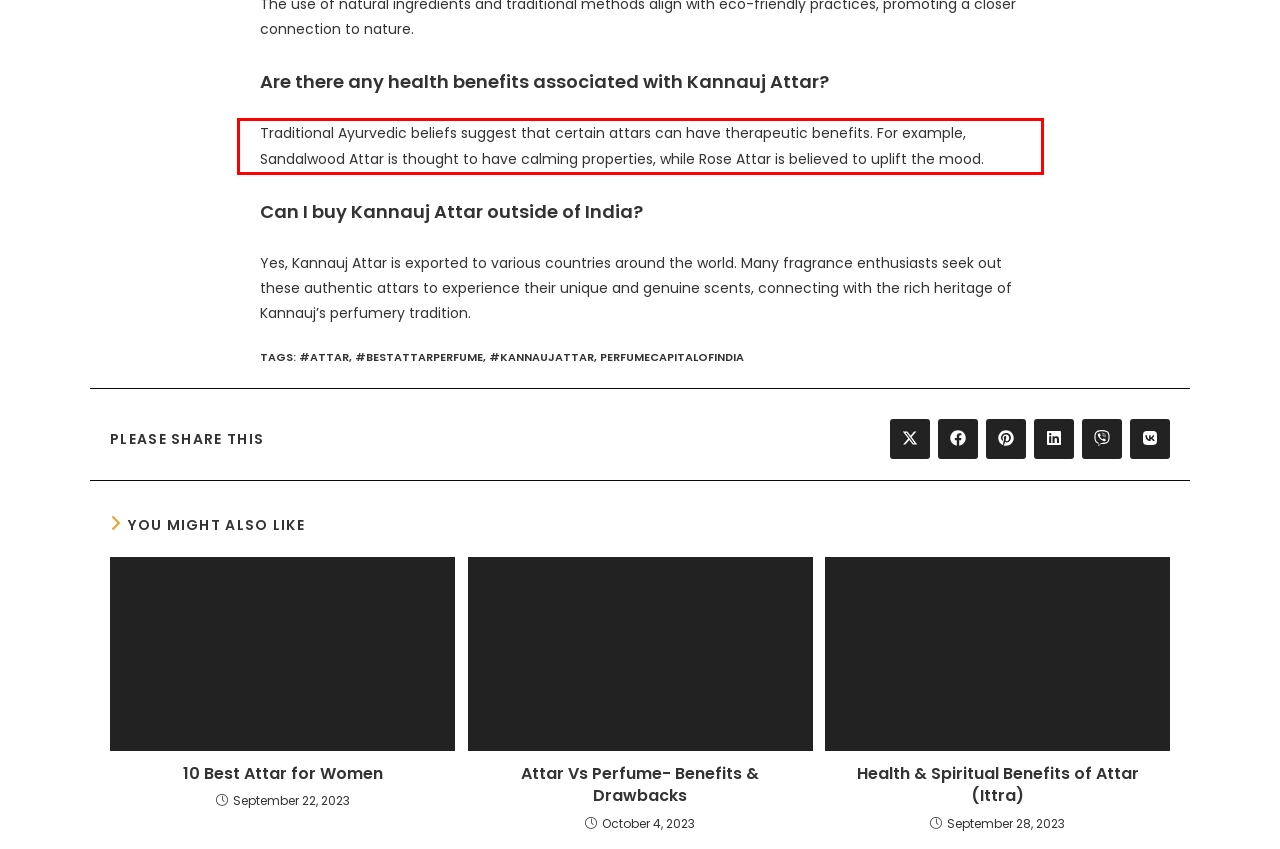In the screenshot of the webpage, find the red bounding box and perform OCR to obtain the text content restricted within this red bounding box.

Traditional Ayurvedic beliefs suggest that certain attars can have therapeutic benefits. For example, Sandalwood Attar is thought to have calming properties, while Rose Attar is believed to uplift the mood.